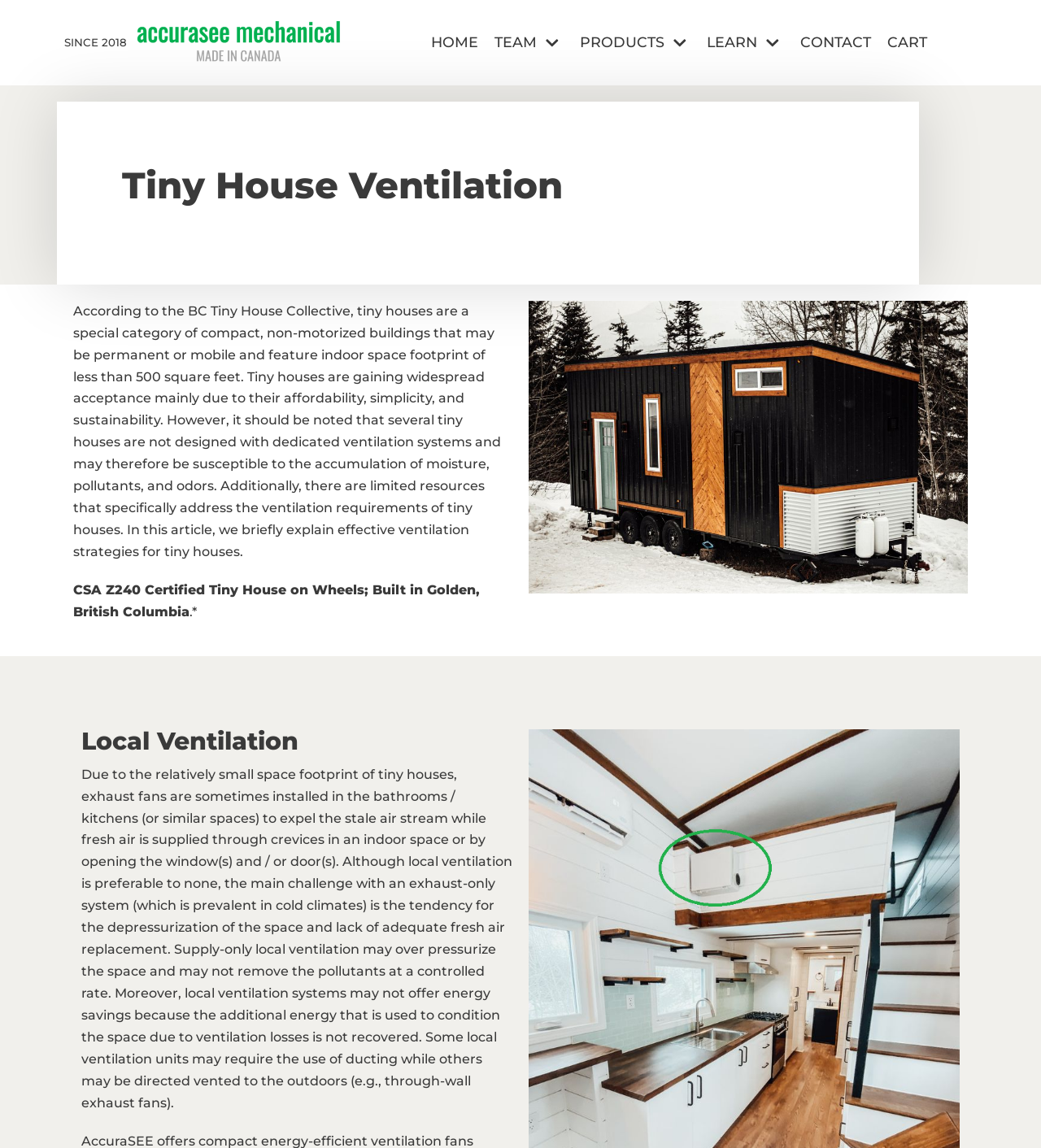Please specify the bounding box coordinates in the format (top-left x, top-left y, bottom-right x, bottom-right y), with values ranging from 0 to 1. Identify the bounding box for the UI component described as follows: AccuraSEESINCE 2018

[0.062, 0.013, 0.329, 0.061]